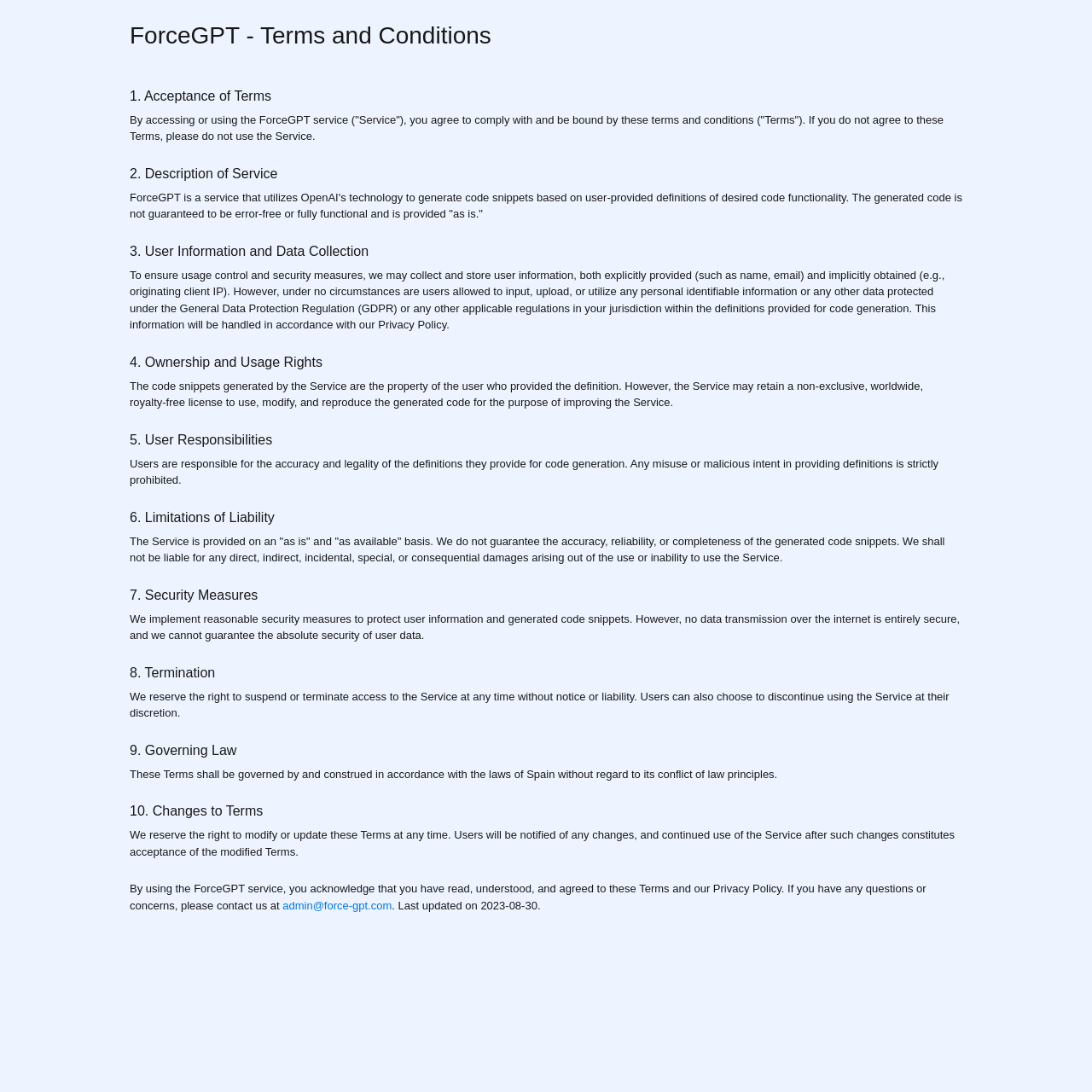Provide a thorough description of the webpage's content and layout.

The webpage is a terms and conditions page for the ForceGPT service. At the top, there is a heading that reads "ForceGPT - Terms and Conditions". Below this heading, there are 10 sections, each with a heading and a corresponding paragraph of text. 

The first section, "1. Acceptance of Terms", explains that by using the service, users agree to comply with the terms and conditions. The second section, "2. Description of Service", describes the service as a code generation tool that utilizes OpenAI's technology. 

The following sections, "3. User Information and Data Collection", "4. Ownership and Usage Rights", "5. User Responsibilities", "6. Limitations of Liability", "7. Security Measures", "8. Termination", "9. Governing Law", and "10. Changes to Terms", outline the terms and conditions of using the service, including user responsibilities, limitations of liability, security measures, and governing law.

At the bottom of the page, there is a statement that users acknowledge they have read, understood, and agreed to the terms and conditions, as well as a link to contact the administrator at admin@force-gpt.com. The page also displays the last updated date, which is 2023-08-30.